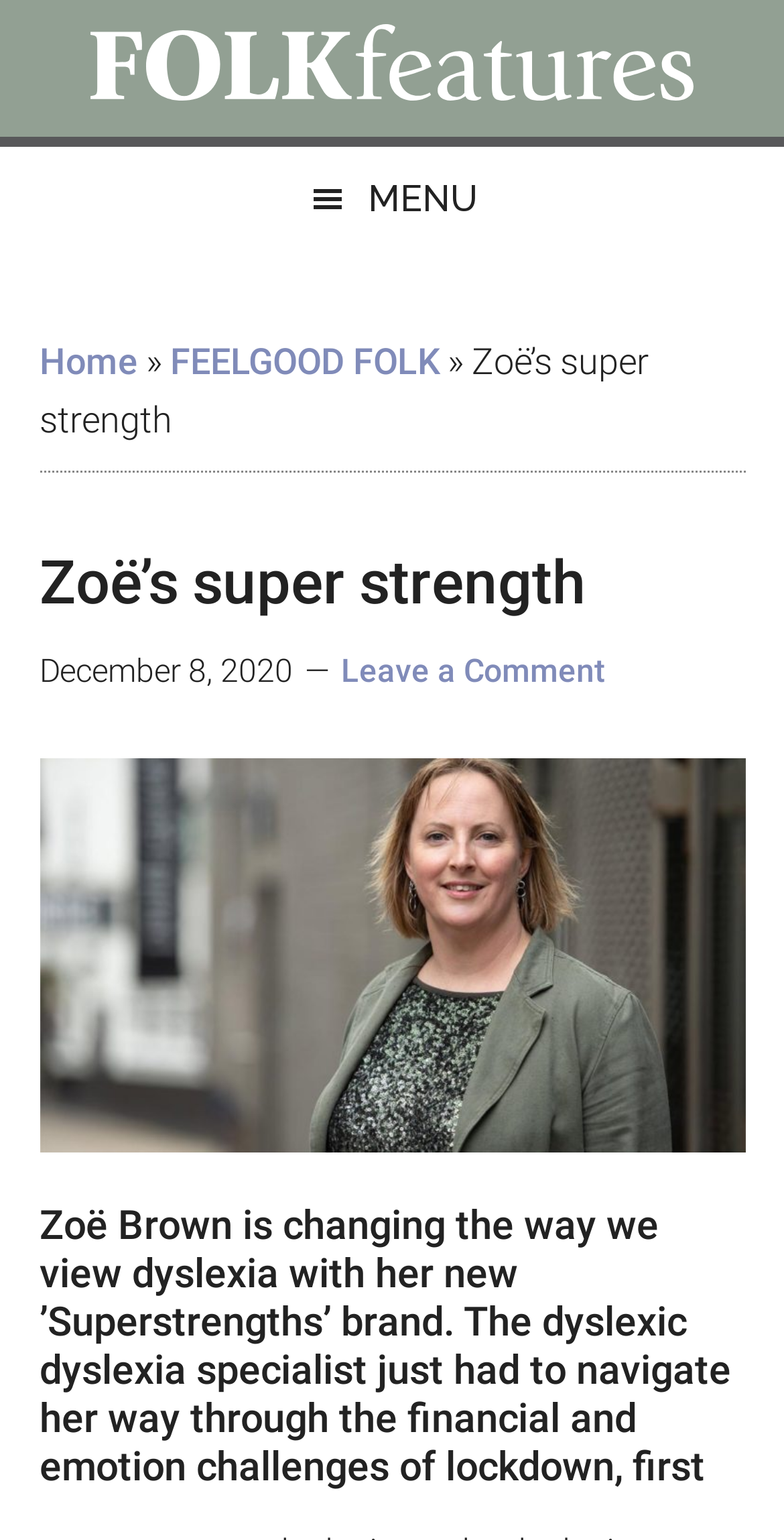What is the category of the article?
Please provide a detailed answer to the question.

The category of the article can be found by looking at the menu options, which include 'FEELGOOD FOLK' as one of the categories.